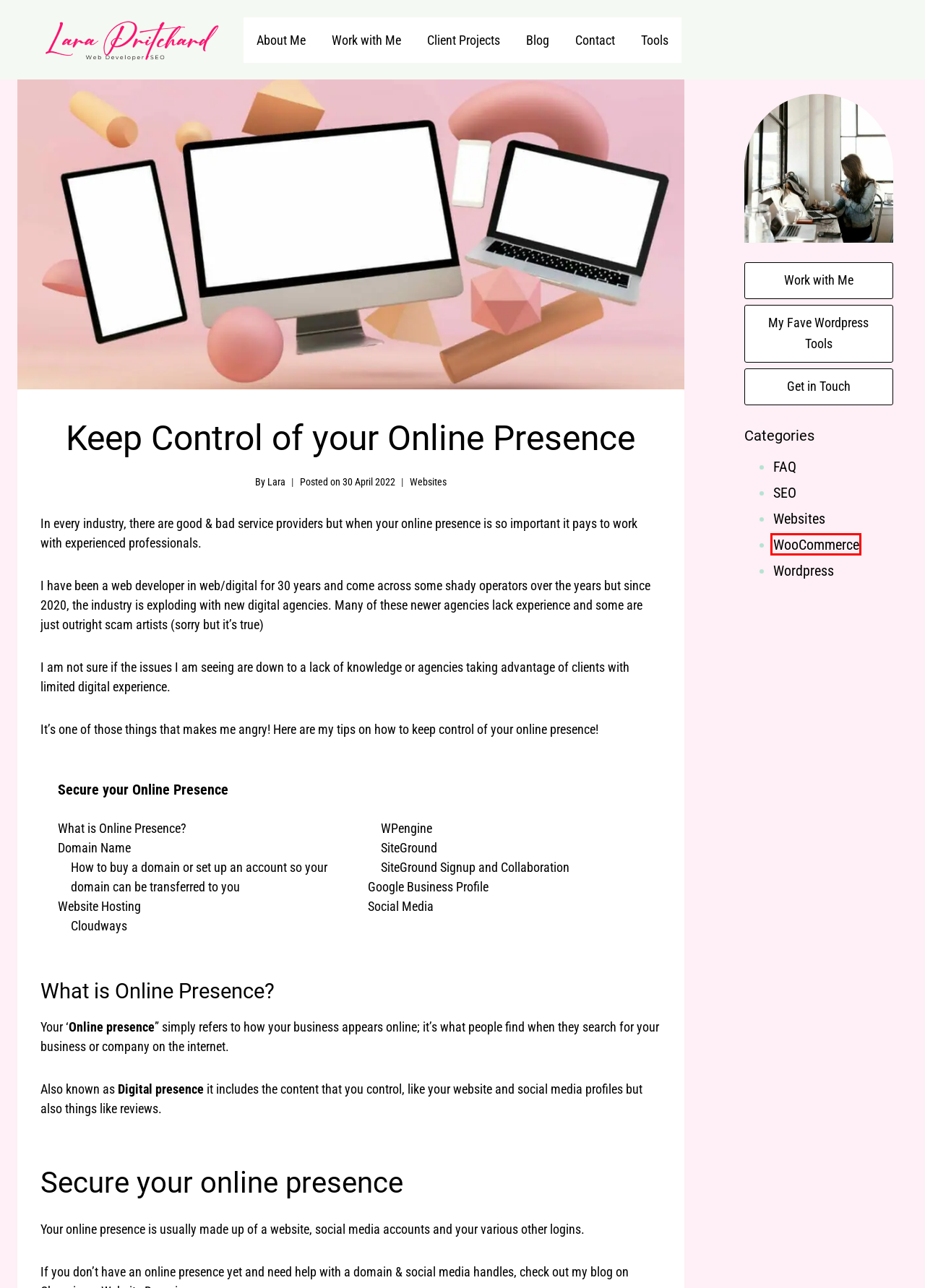Examine the screenshot of the webpage, which has a red bounding box around a UI element. Select the webpage description that best fits the new webpage after the element inside the red bounding box is clicked. Here are the choices:
A. Frequently Asked Questions - Find Answers Here
B. Enhance Your Online Store with WooCommerce
C. Explore Our Impressive Client Projects | 1 Day Website Success Stories
D. Create Stunning Websites with WordPress
E. Blogs on Websites • Lara Pritchard Wordpress Services Wordpress Developer
F. Contact Us for Website Design and Development Services
G. Unlock the Power of WordPress VIP Intensives | VIP Intensive Services
H. Boost Your Website's Visibility with SEO Strategies

B